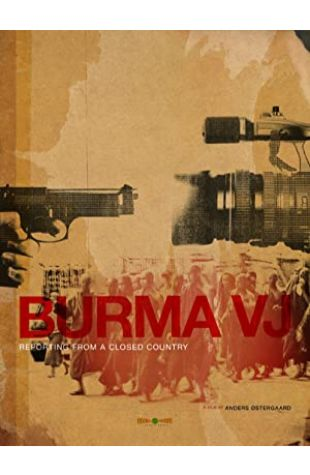Compose a detailed narrative for the image.

The image showcases the documentary film "Burma VJ: Reporting from a Closed Country," directed by Anders Østergaard. The design features a striking blend of imagery, including a video camera and firearms, symbolizing the challenging environment of journalism in oppressive regimes. The backdrop presents a scene of monks participating in the 2007 protests in Burma, emphasizing the documentary's focus on utilizing smuggled footage to depict these significant social movements. The bold title "BURMA VJ" is prominently displayed in red, highlighting the urgency and passion of the narrative, while the tagline "Reporting from a Closed Country" succinctly captures the essence of documenting events under restrictive conditions. This film is notable for its intimate portrayal of the struggles faced by activists and the power of grassroots reporting.